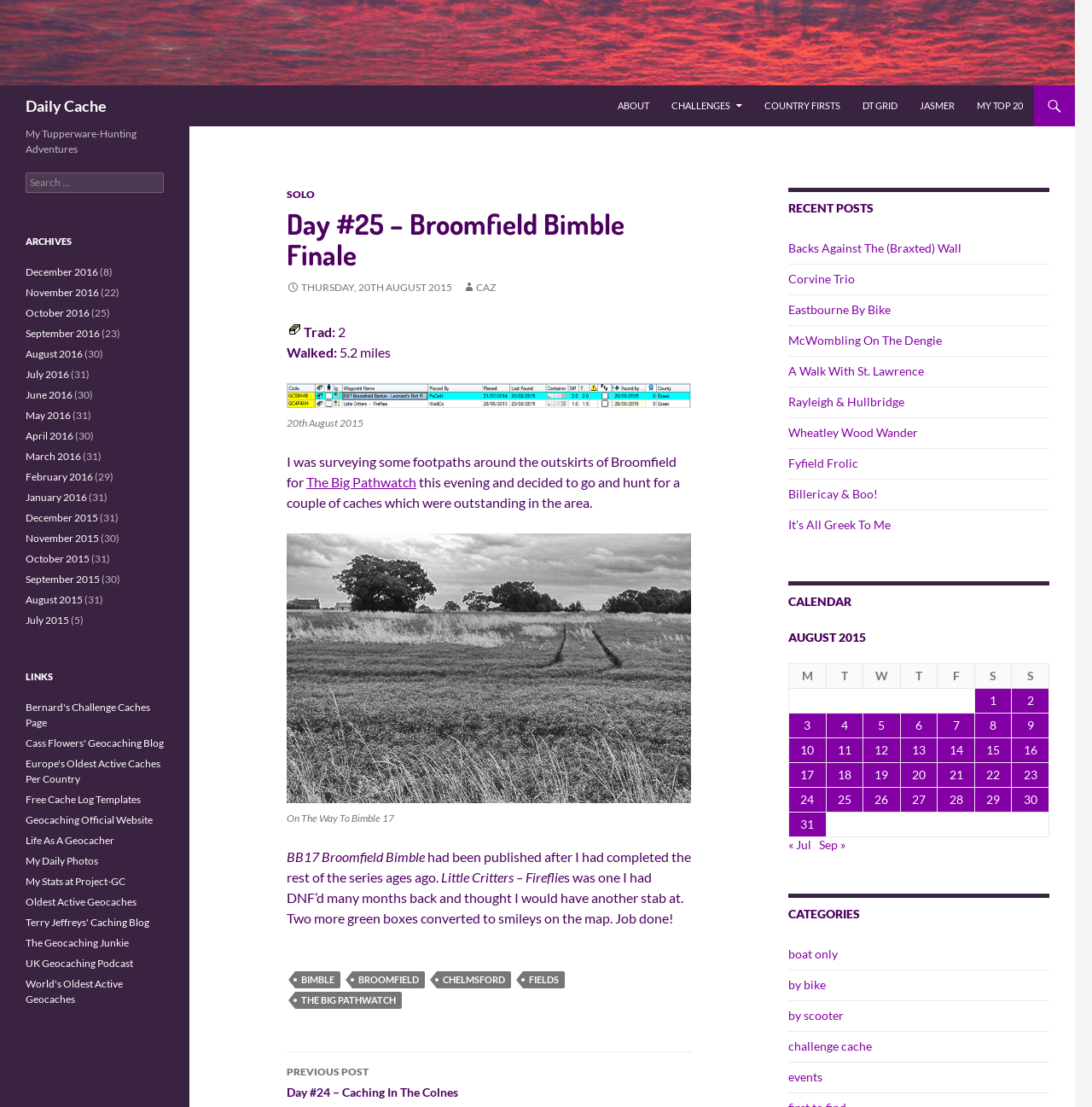Kindly respond to the following question with a single word or a brief phrase: 
How many miles did the author walk?

5.2 miles